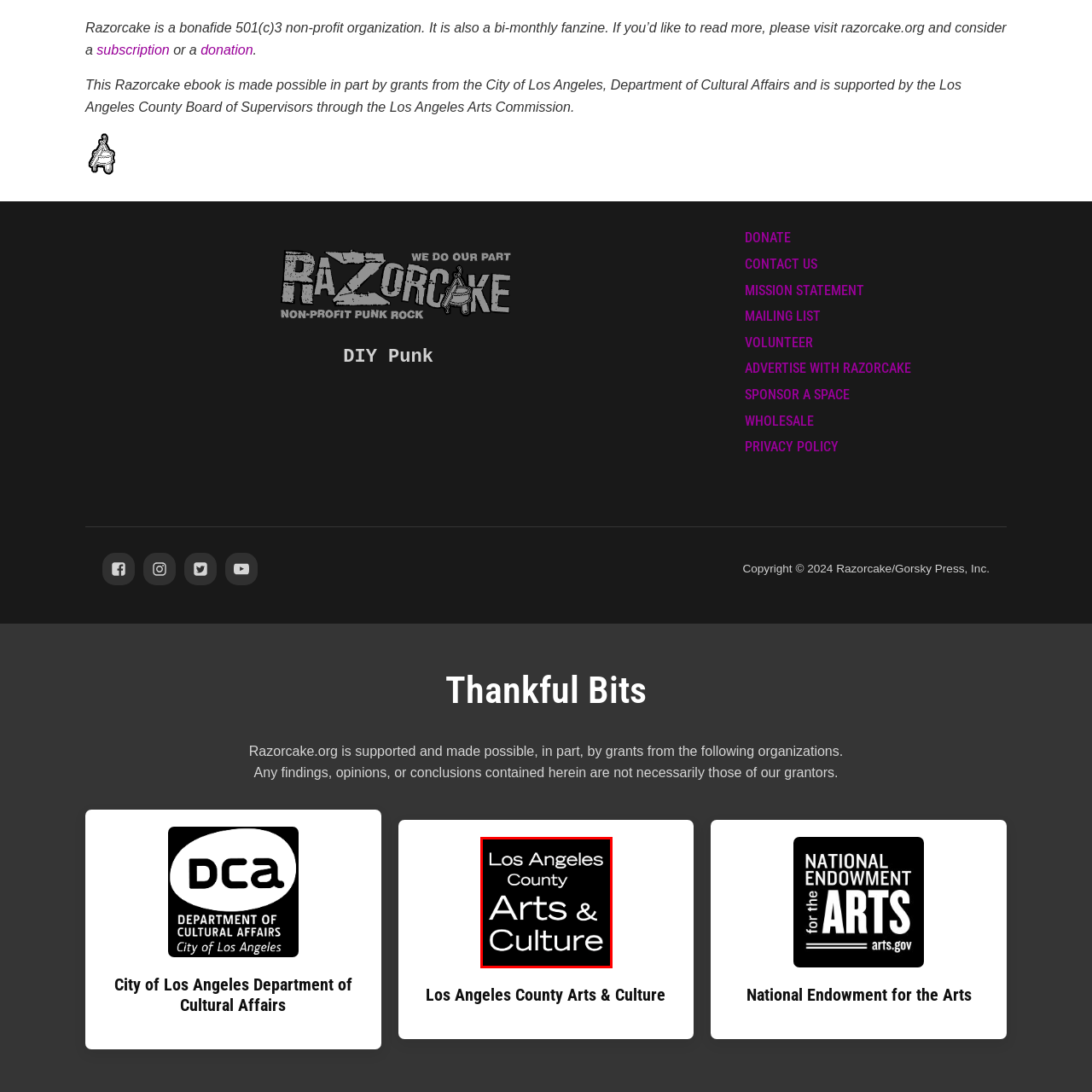What is the font style of the organization's name?
Examine the area marked by the red bounding box and respond with a one-word or short phrase answer.

Bold and modern